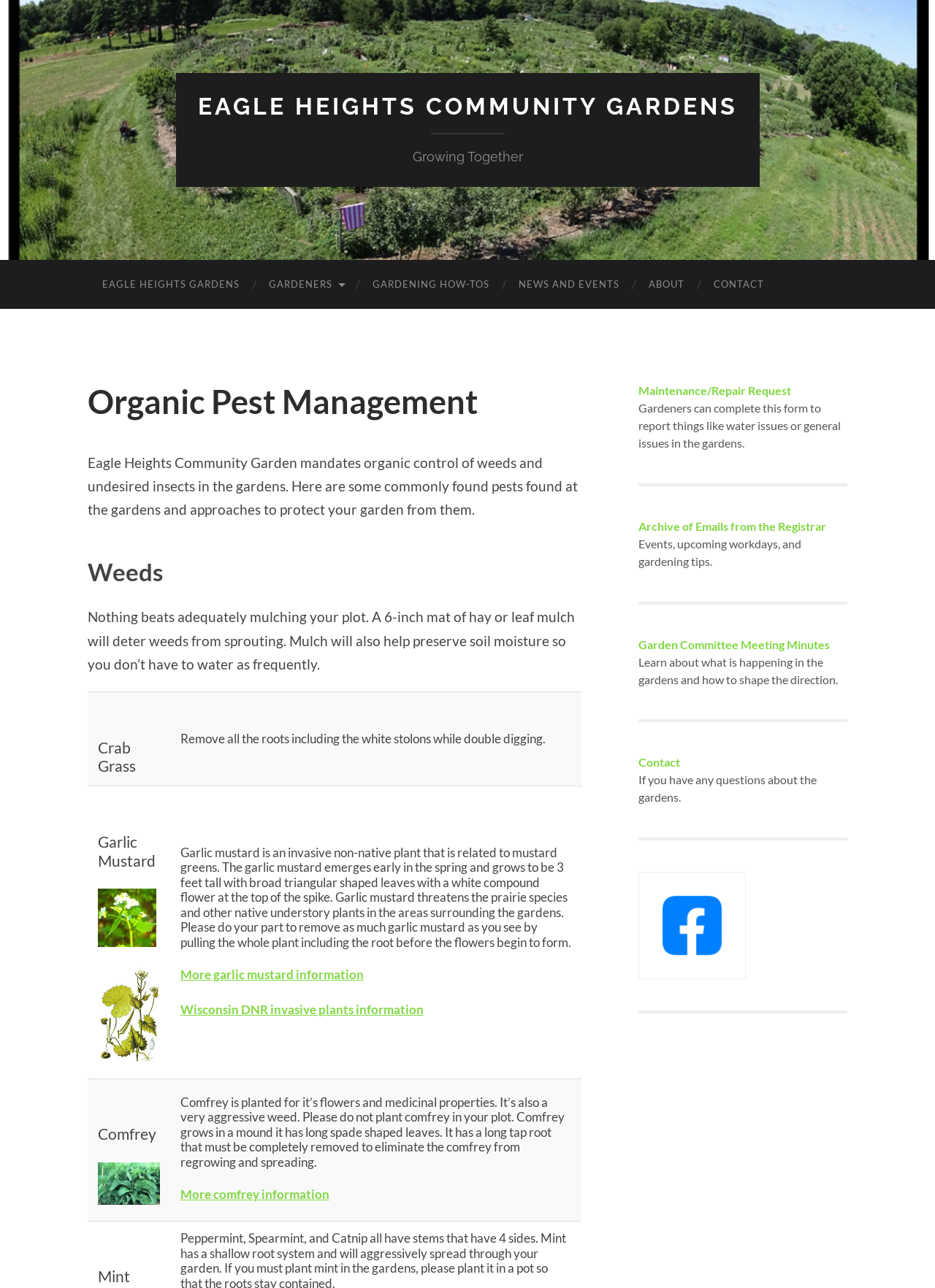Please identify the bounding box coordinates of the clickable area that will fulfill the following instruction: "Learn about 'Garlic Mustard'". The coordinates should be in the format of four float numbers between 0 and 1, i.e., [left, top, right, bottom].

[0.094, 0.61, 0.182, 0.838]